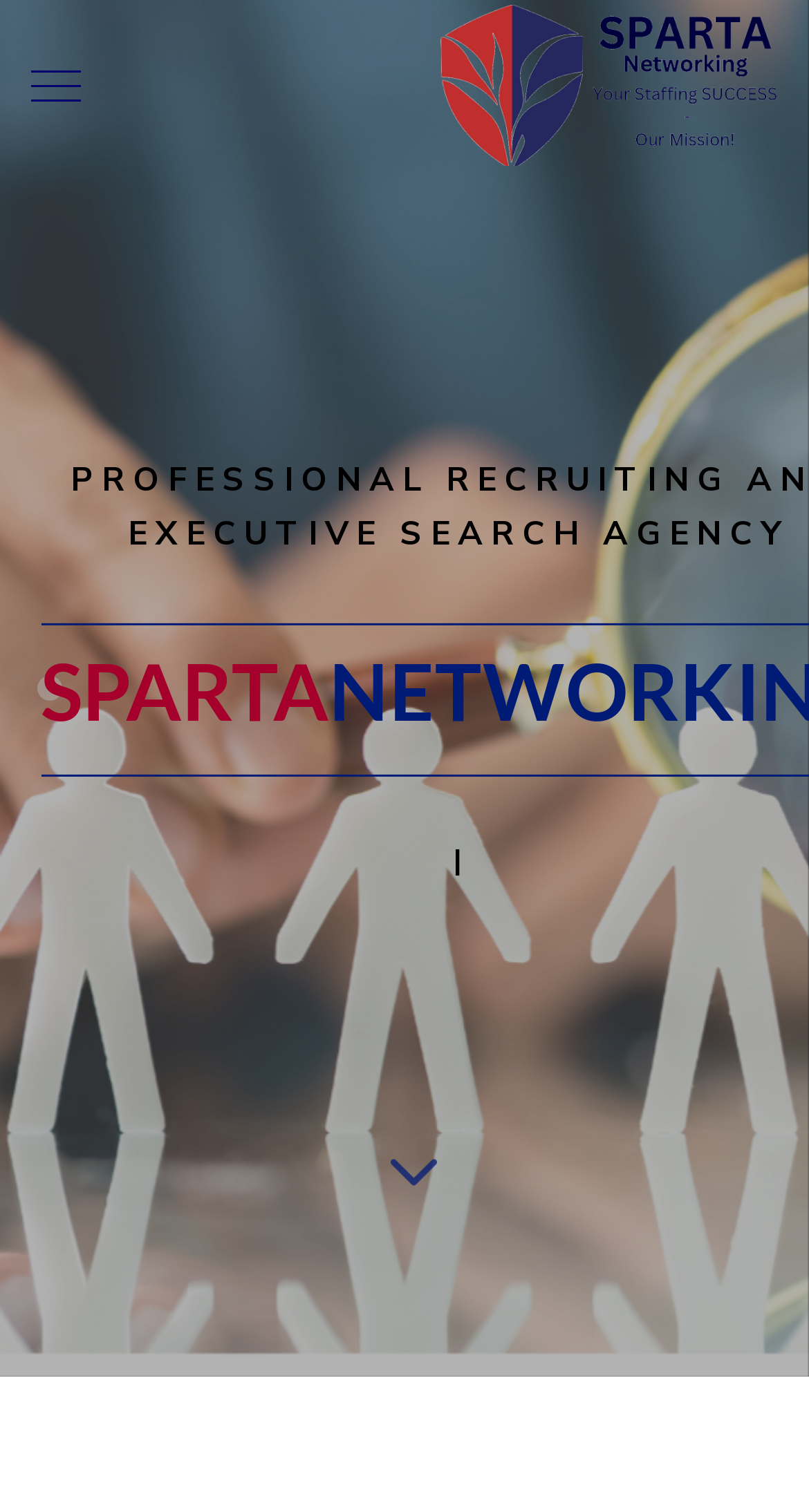Determine the bounding box coordinates for the HTML element mentioned in the following description: "Mission & History". The coordinates should be a list of four floats ranging from 0 to 1, represented as [left, top, right, bottom].

None